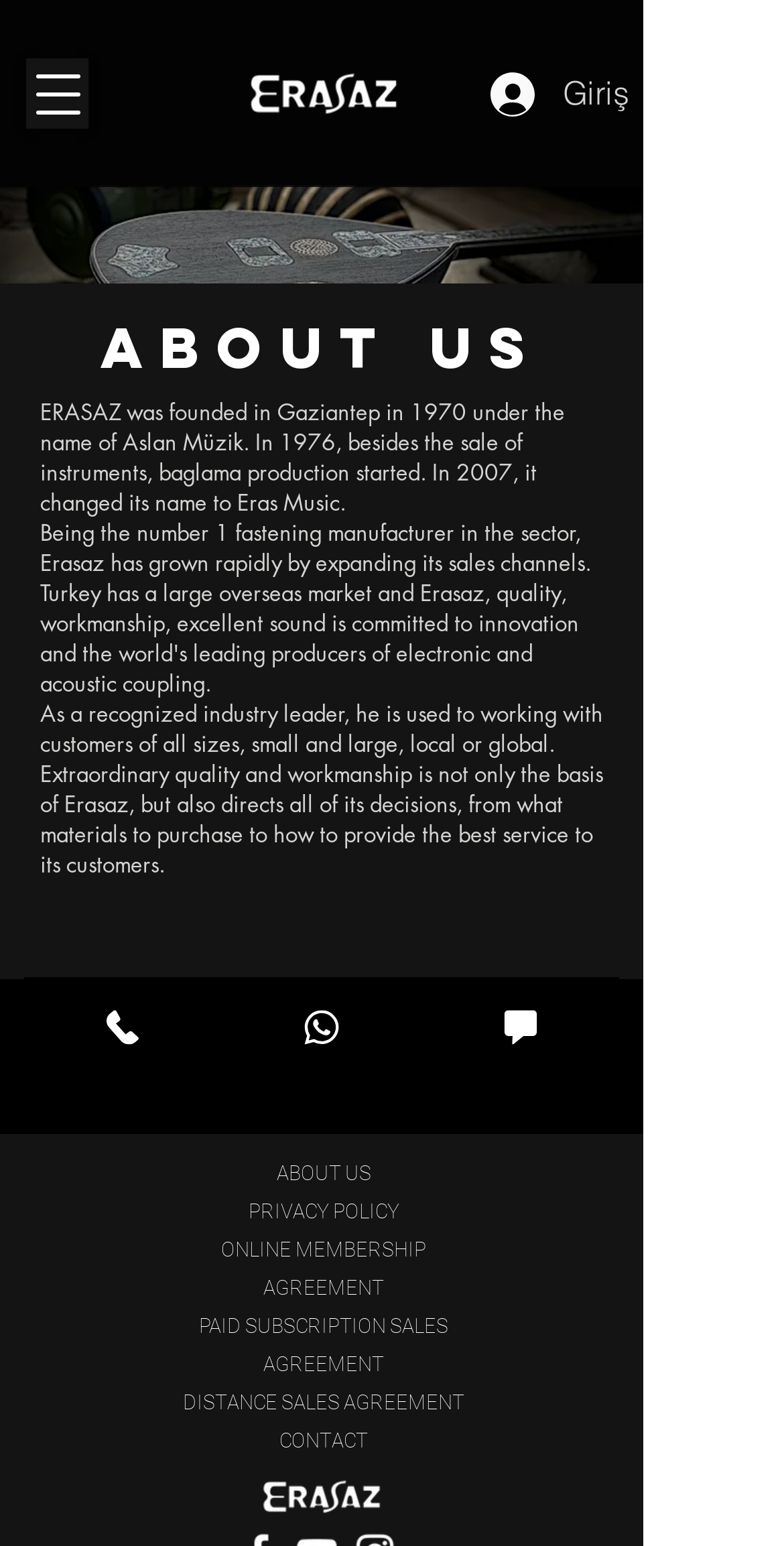Please locate the bounding box coordinates of the element's region that needs to be clicked to follow the instruction: "Contact us". The bounding box coordinates should be provided as four float numbers between 0 and 1, i.e., [left, top, right, bottom].

[0.356, 0.922, 0.469, 0.94]